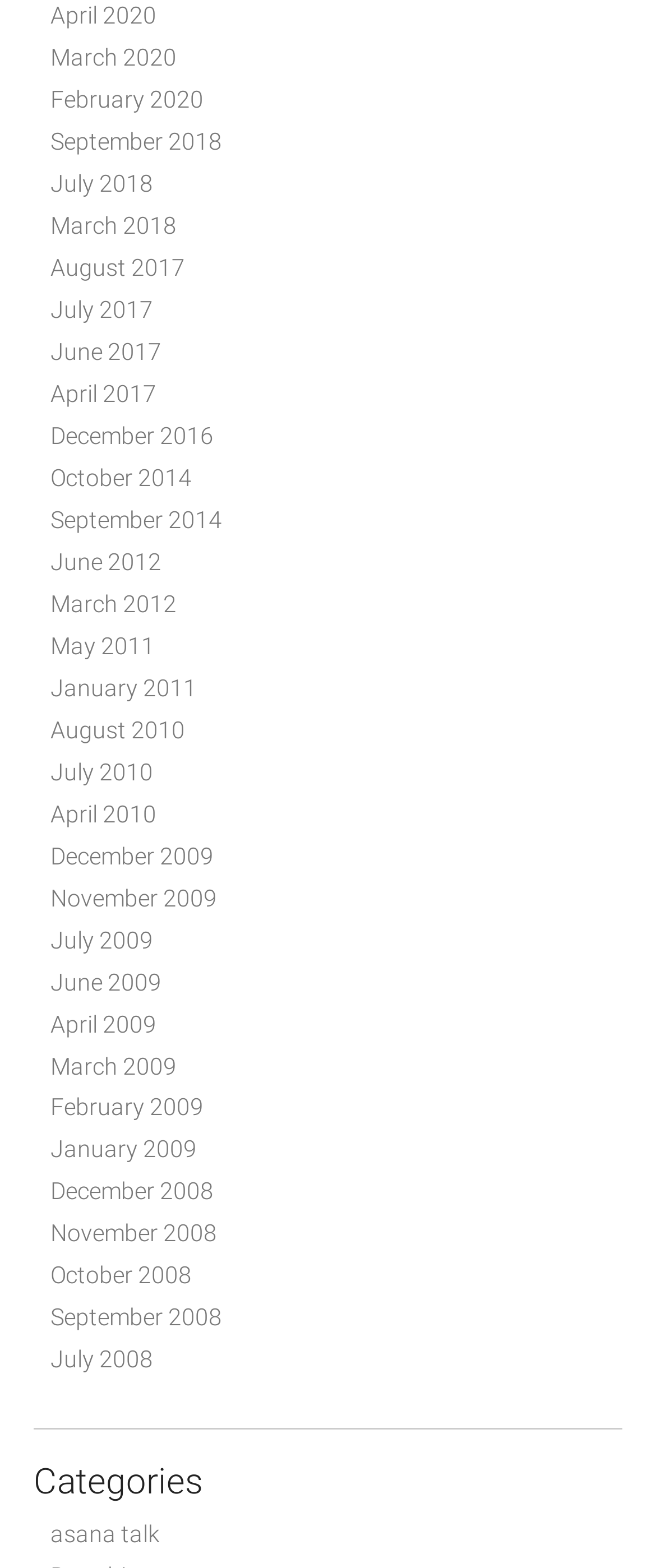Can you provide the bounding box coordinates for the element that should be clicked to implement the instruction: "browse categories"?

[0.051, 0.934, 0.949, 0.958]